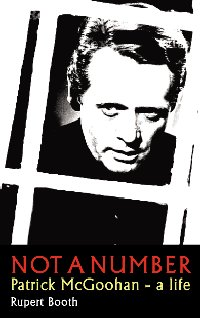What is the expression on Patrick McGoohan's face?
Using the information from the image, answer the question thoroughly.

The expression on Patrick McGoohan's face is pensive because the caption describes his face as having a 'pensive expression' as he gazes downward through a grid-like framework.